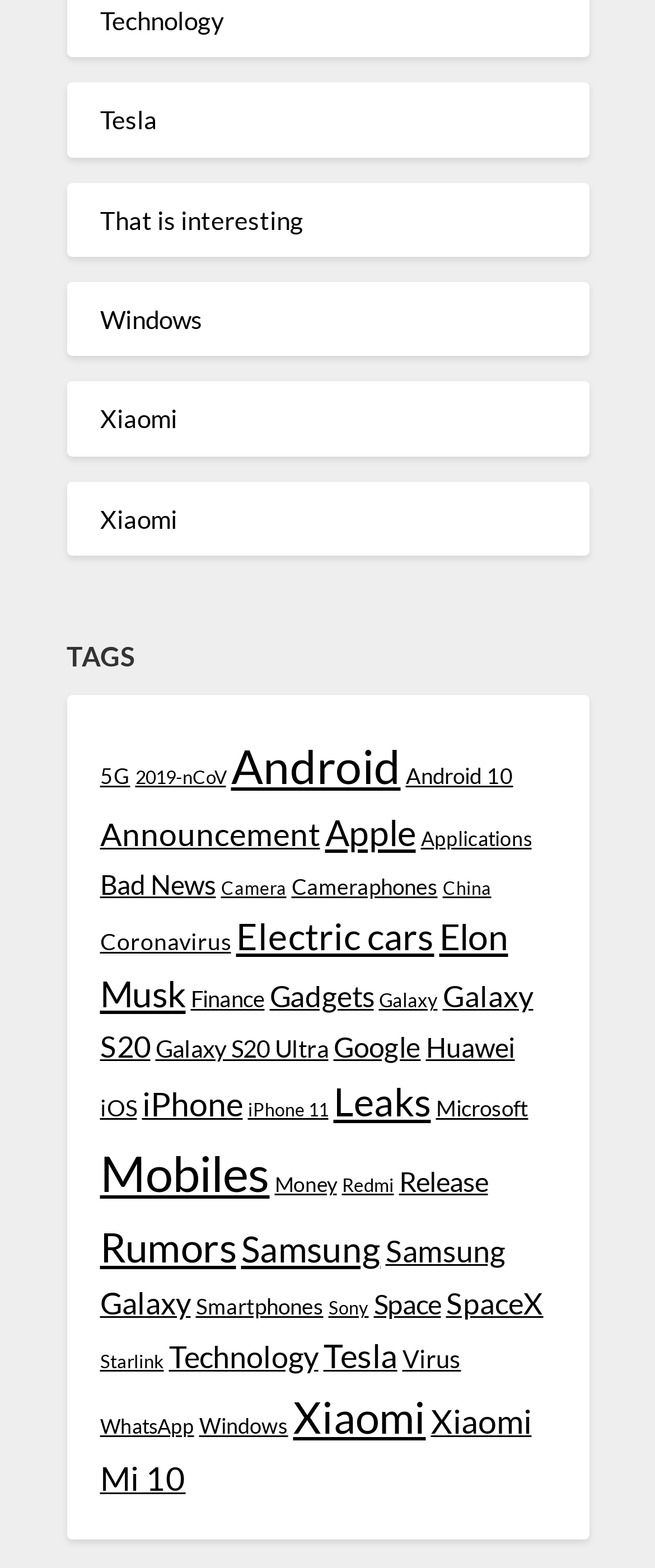What is the name of the company associated with 'Galaxy S20 Ultra'? Based on the image, give a response in one word or a short phrase.

Samsung